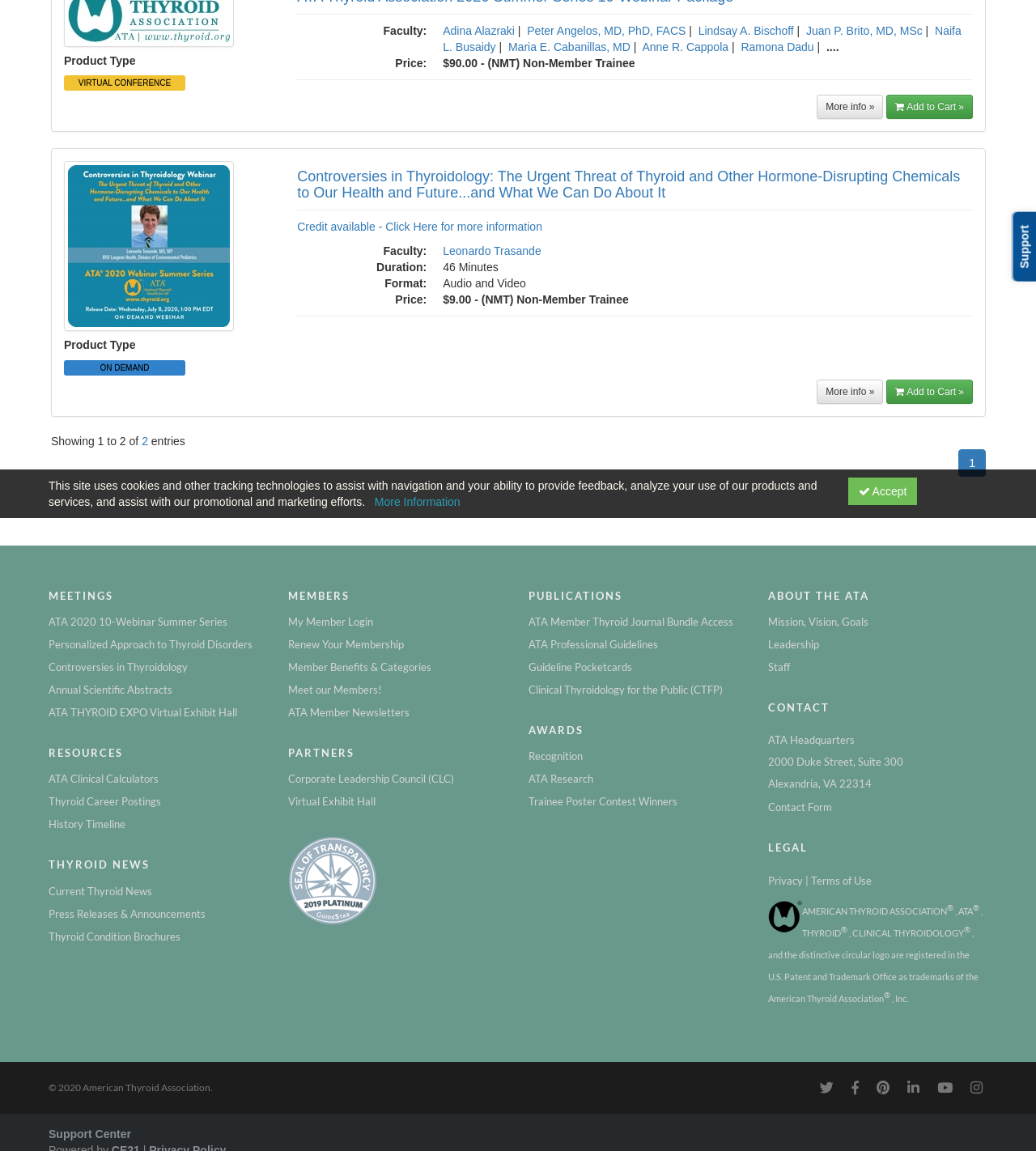Find the bounding box coordinates for the UI element that matches this description: "name="search" title="Search Monoskop [alt-shift-f]"".

None